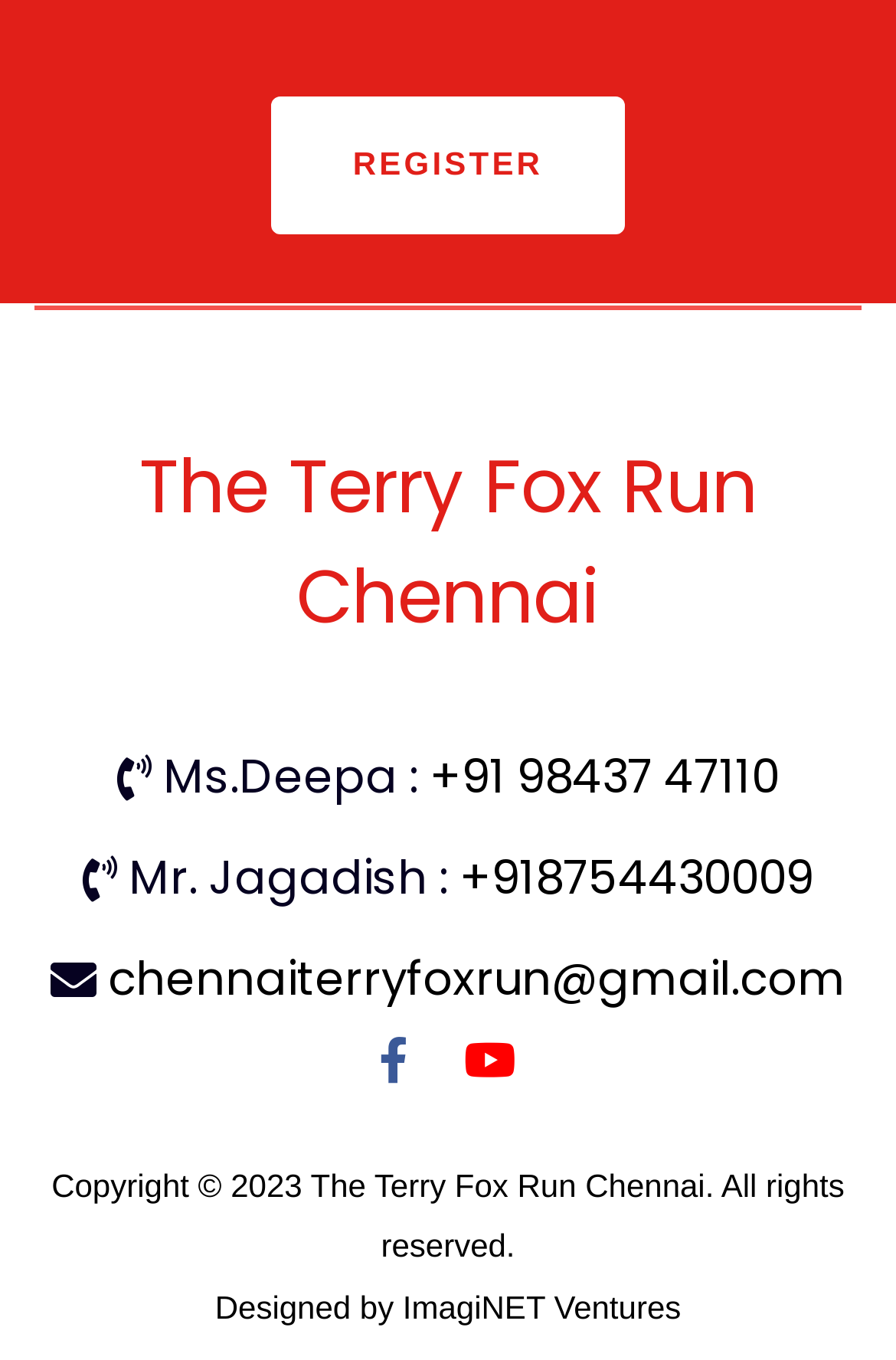What is the email address of the event?
Please give a detailed answer to the question using the information shown in the image.

The email address of the event can be found in the heading element with the text 'chennaiterryfoxrun@gmail.com' which is located below the contact numbers.